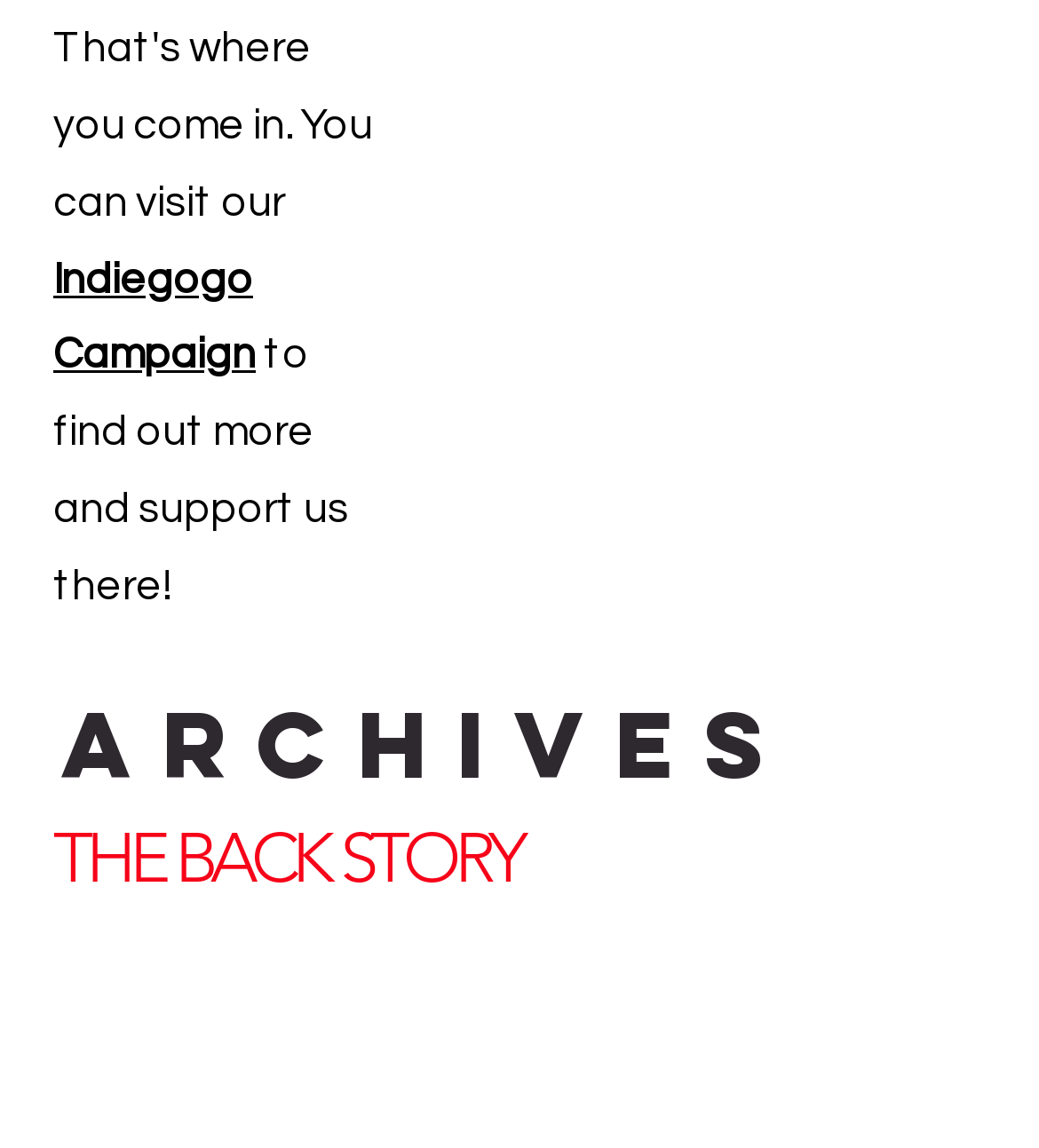Examine the image carefully and respond to the question with a detailed answer: 
What is the name of the campaign?

I found the name of the campaign by looking at the top of the webpage, where a link is provided with the text 'Indiegogo Campaign'. This suggests that the campaign is hosted on Indiegogo.